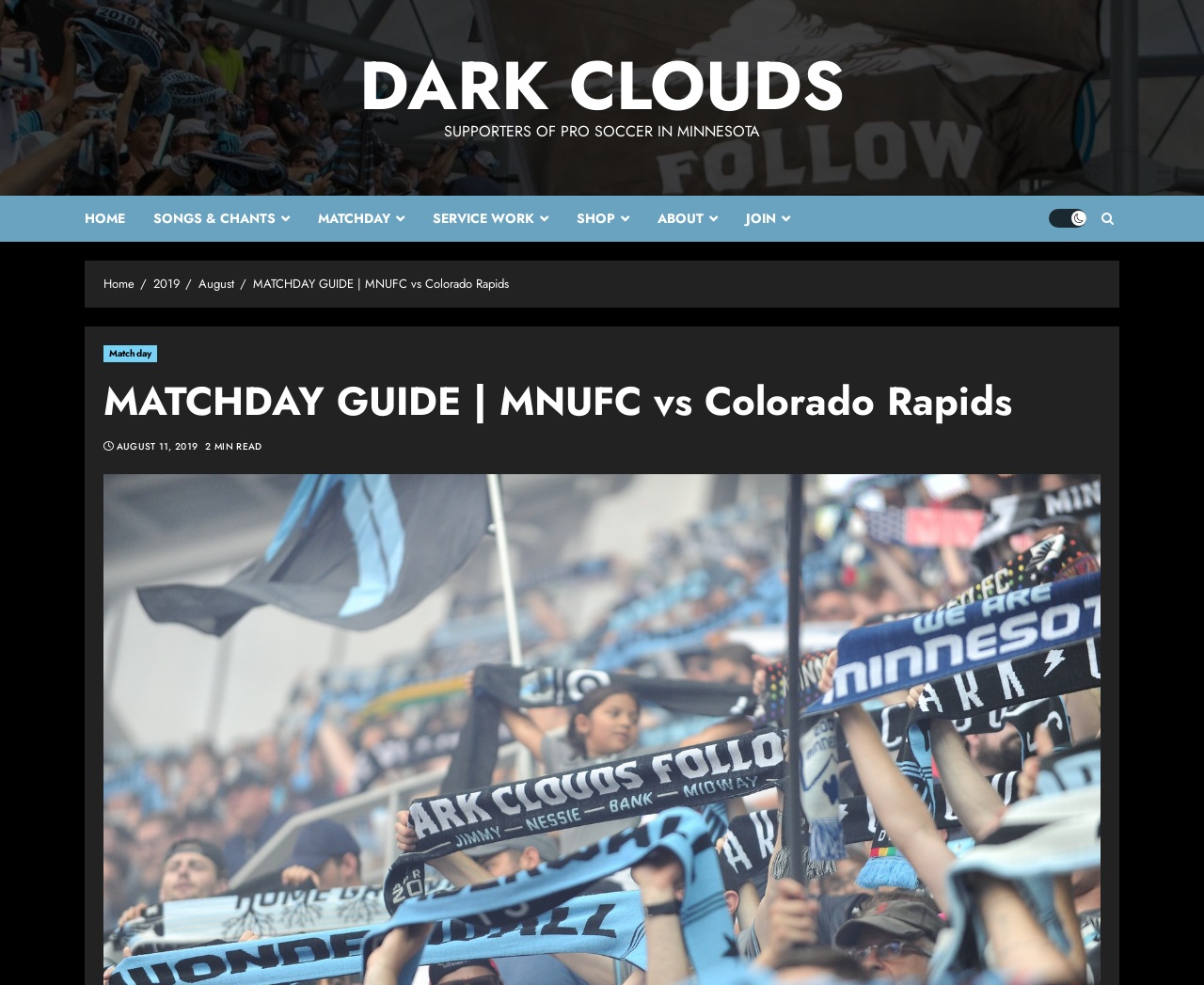Detail the various sections and features of the webpage.

The webpage is a matchday guide for a soccer game between MNUFC and Colorado Rapids. At the top, there is a prominent link to "DARK CLOUDS" positioned roughly in the middle of the page. Below this, there is a static text element that reads "SUPPORTERS OF PRO SOCCER IN MINNESOTA".

On the left side of the page, there is a navigation menu with links to "HOME", "SONGS & CHANTS", "MATCHDAY", "SERVICE WORK", "SHOP", "ABOUT", and "JOIN". Each of these links is accompanied by an icon. 

To the right of the navigation menu, there is a breadcrumbs navigation section that displays the path "Home > 2019 > August > MATCHDAY GUIDE | MNUFC vs Colorado Rapids". 

Below the breadcrumbs, there is a header section that contains a link to "Matchday" and a heading that reads "MATCHDAY GUIDE | MNUFC vs Colorado Rapids". This heading is followed by a link to the date "AUGUST 11, 2019" and a static text element that indicates the article is a "2 MIN READ".

At the top right corner of the page, there are two links: a "Light/Dark Button" and a link with an icon.